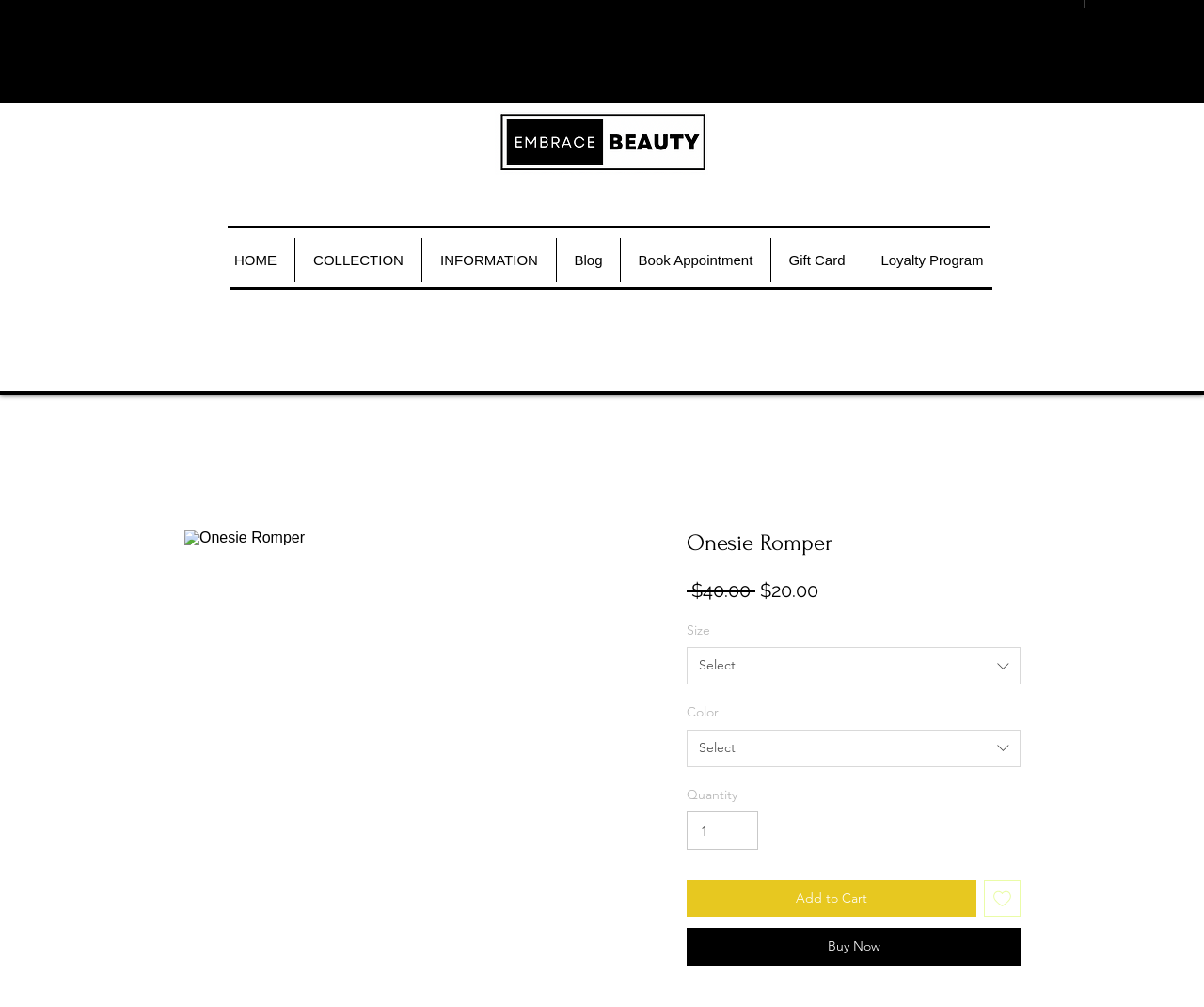Identify the bounding box for the UI element described as: "Gift Card". The coordinates should be four float numbers between 0 and 1, i.e., [left, top, right, bottom].

[0.641, 0.236, 0.716, 0.28]